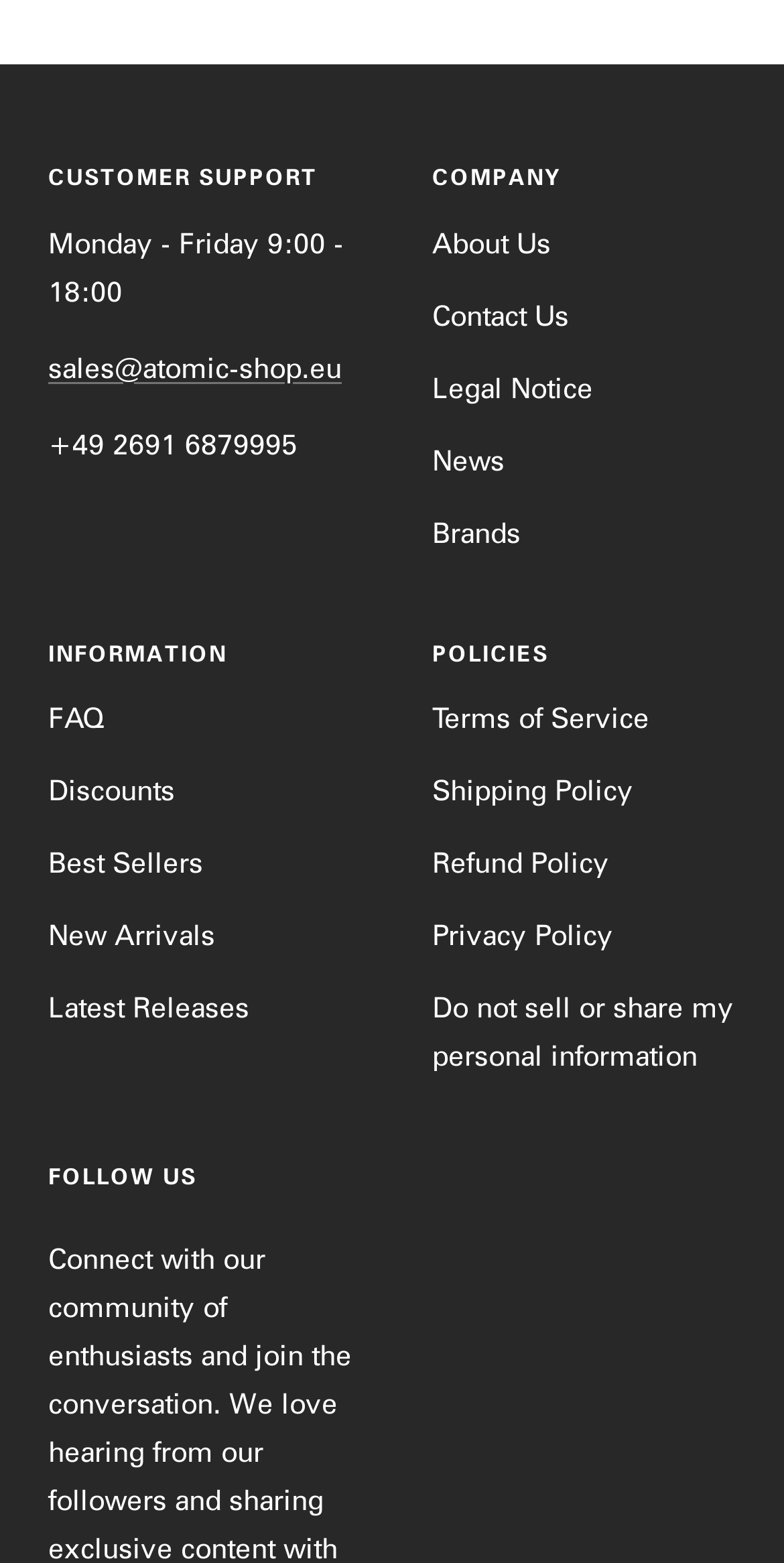What is the phone number for customer support?
Give a comprehensive and detailed explanation for the question.

I found the phone number for customer support by looking at the 'CUSTOMER SUPPORT' section, where I saw a static text stating the phone number as '+49 2691 6879995'.